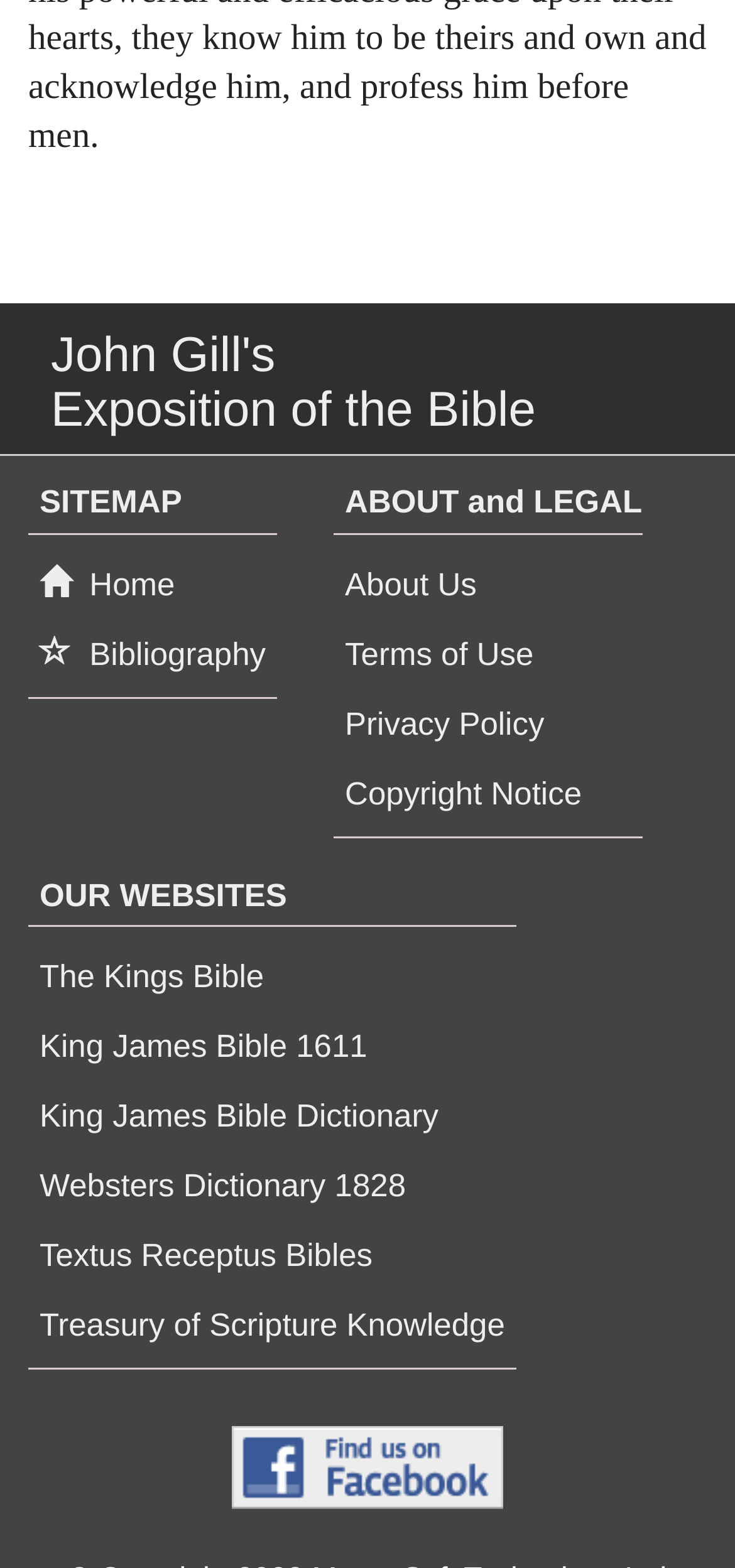Please specify the bounding box coordinates in the format (top-left x, top-left y, bottom-right x, bottom-right y), with values ranging from 0 to 1. Identify the bounding box for the UI component described as follows: alt="Find us on Facebook"

[0.315, 0.909, 0.685, 0.962]